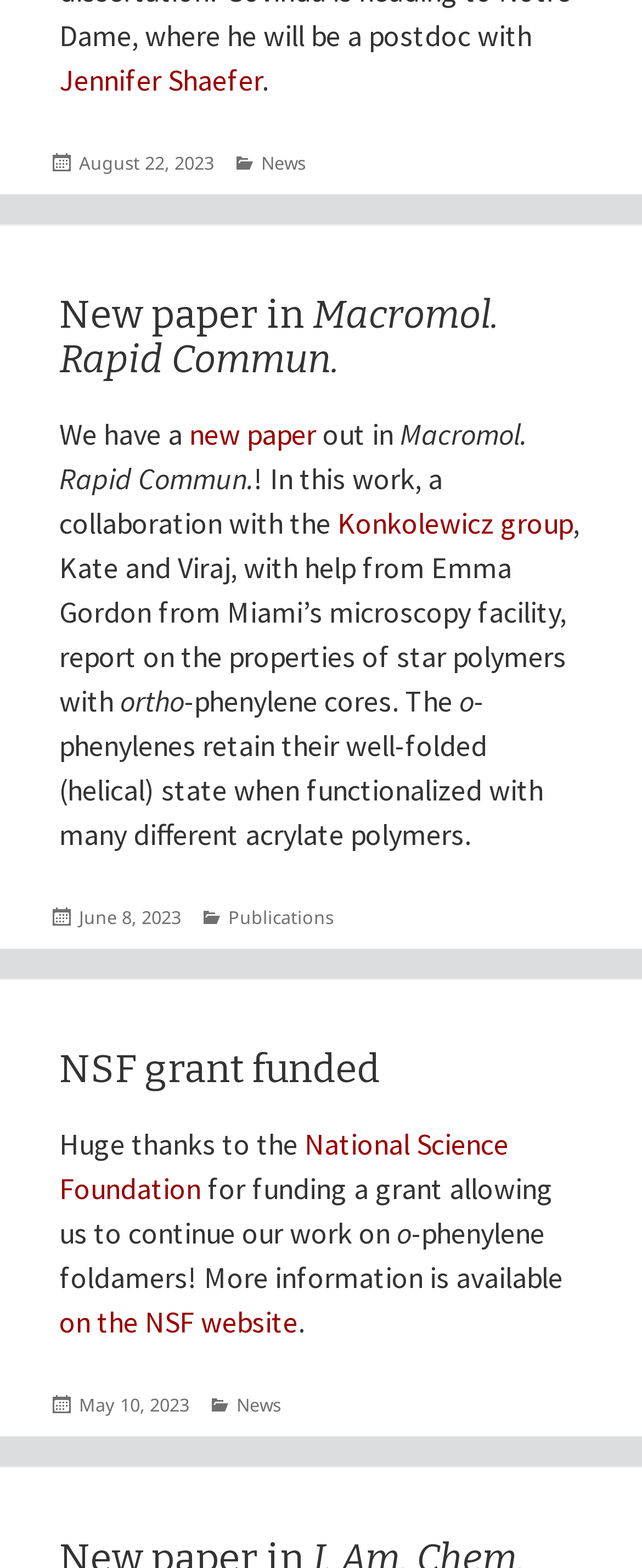Determine the bounding box coordinates of the section to be clicked to follow the instruction: "Read the news article posted on August 22, 2023". The coordinates should be given as four float numbers between 0 and 1, formatted as [left, top, right, bottom].

[0.123, 0.095, 0.333, 0.112]